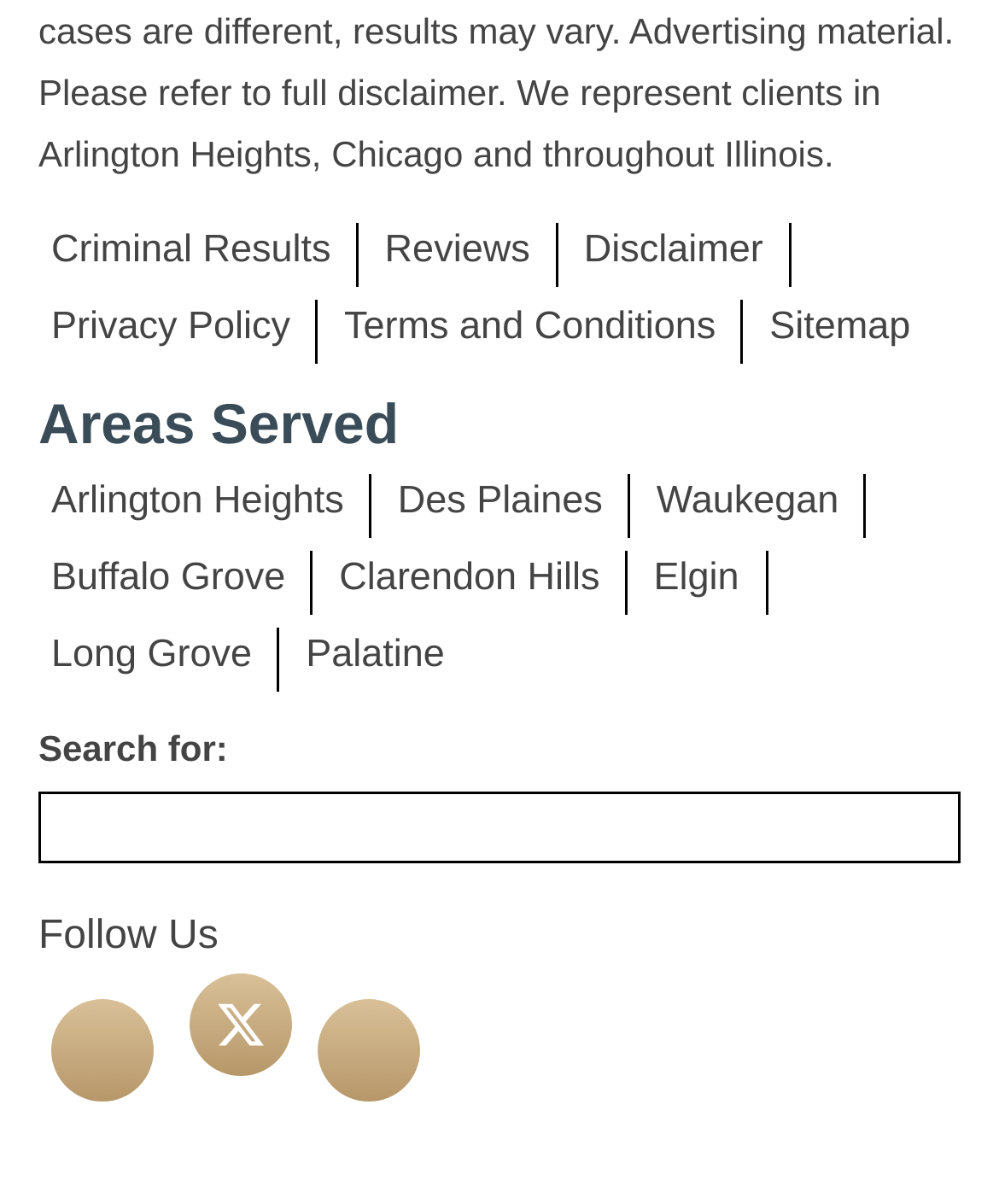What are the areas served by this service?
Look at the image and provide a detailed response to the question.

Based on the links provided under the 'Areas Served' static text, I can see that the service serves areas such as Arlington Heights, Des Plaines, Waukegan, and more.